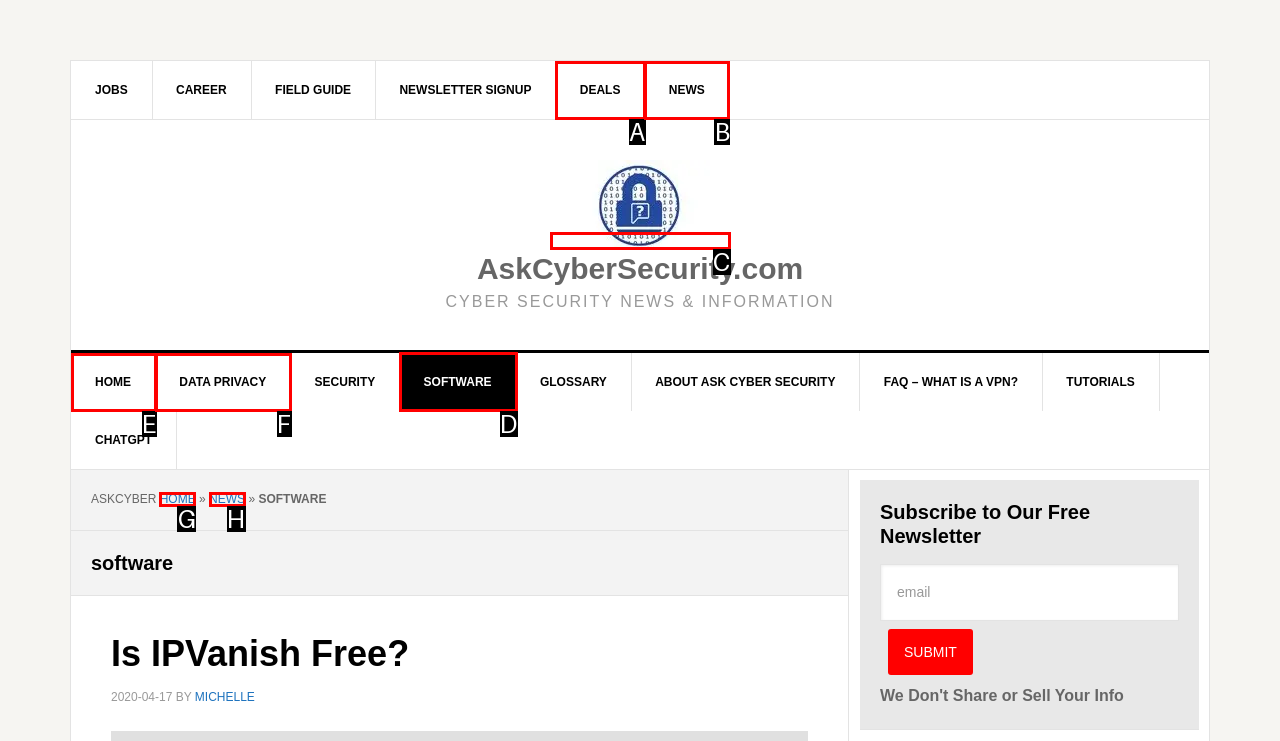Tell me which element should be clicked to achieve the following objective: go to SOFTWARE page
Reply with the letter of the correct option from the displayed choices.

D